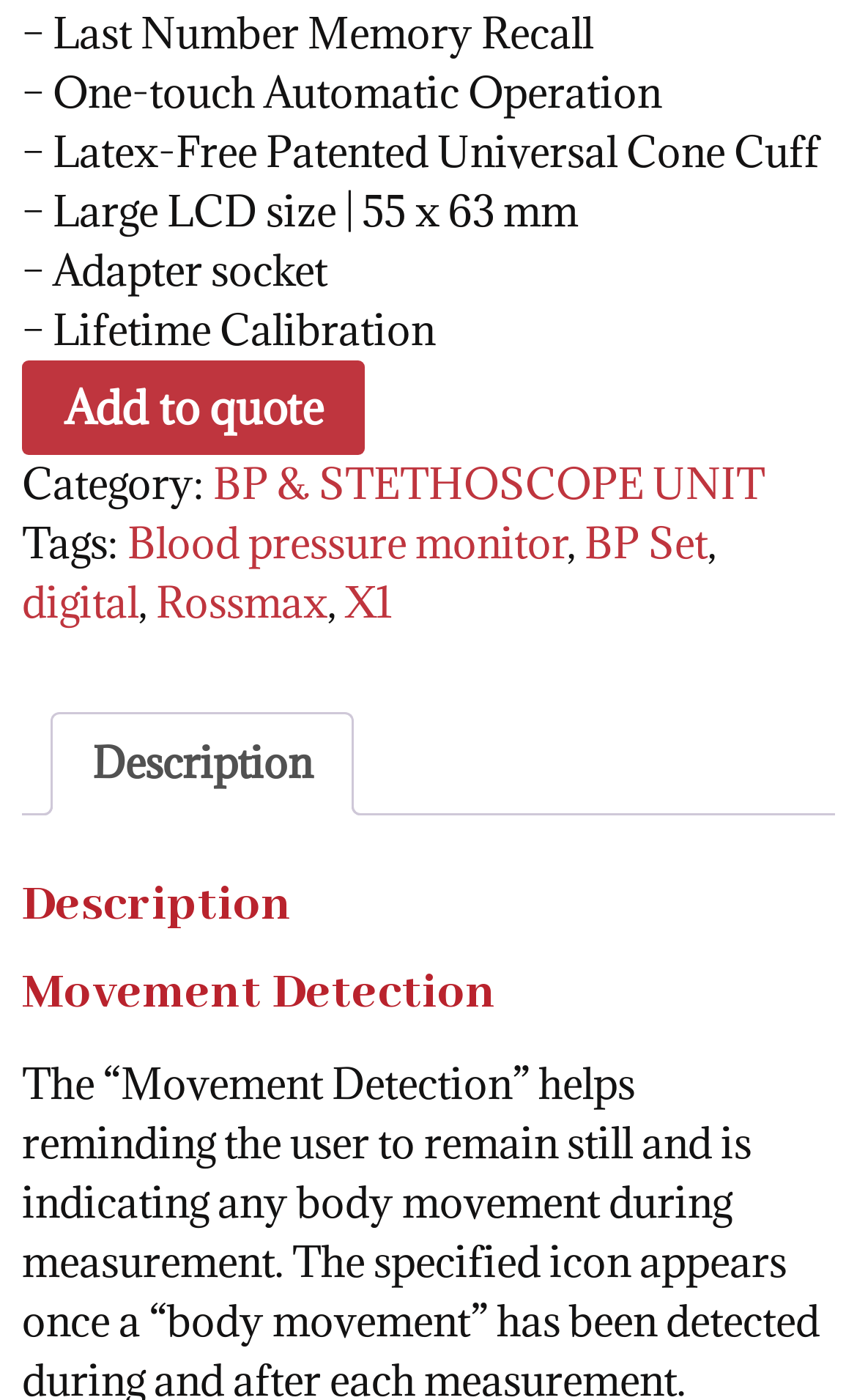Provide a brief response to the question below using a single word or phrase: 
What is the name of the category?

BP & STETHOSCOPE UNIT